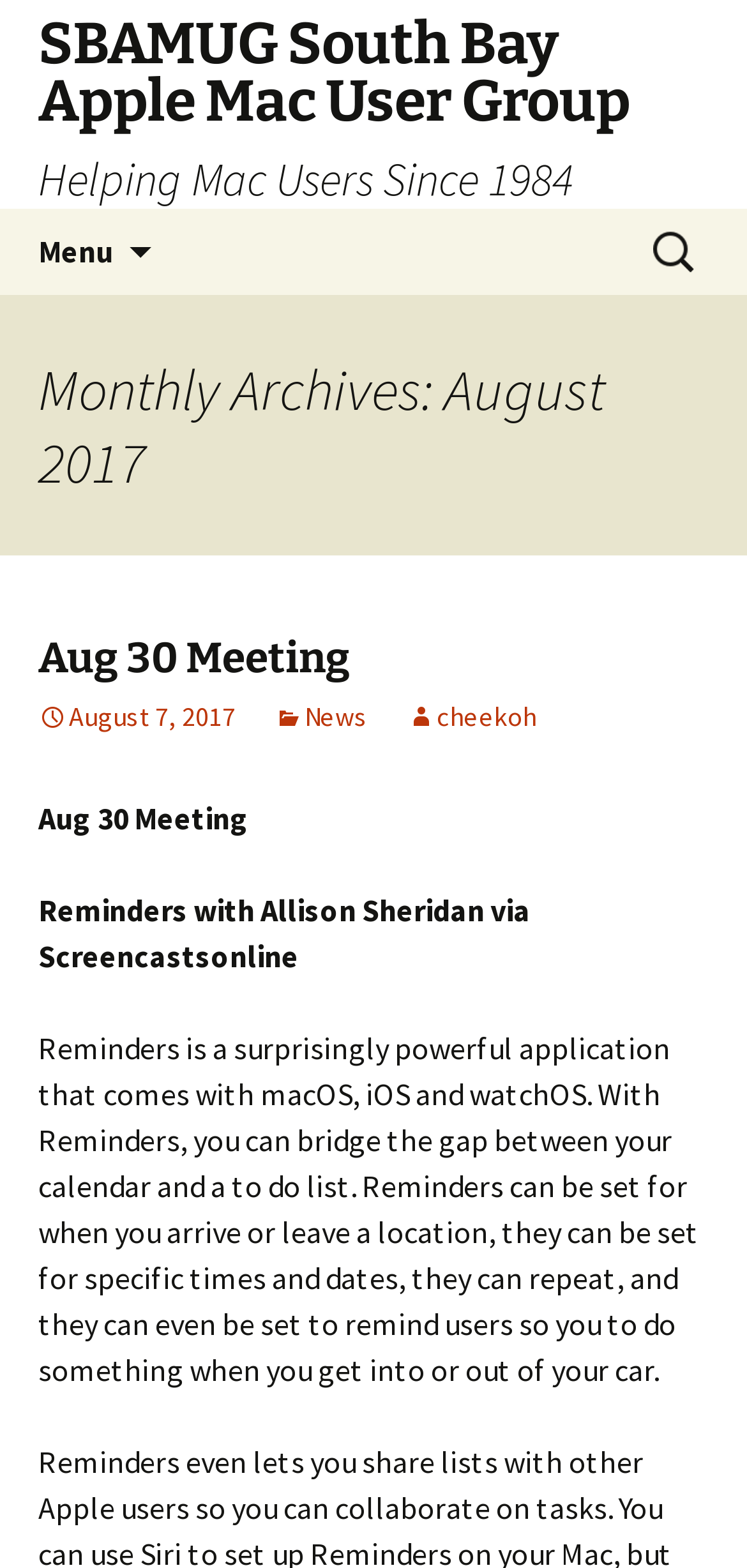Provide the bounding box coordinates of the UI element that matches the description: "cheekoh".

[0.544, 0.445, 0.718, 0.467]